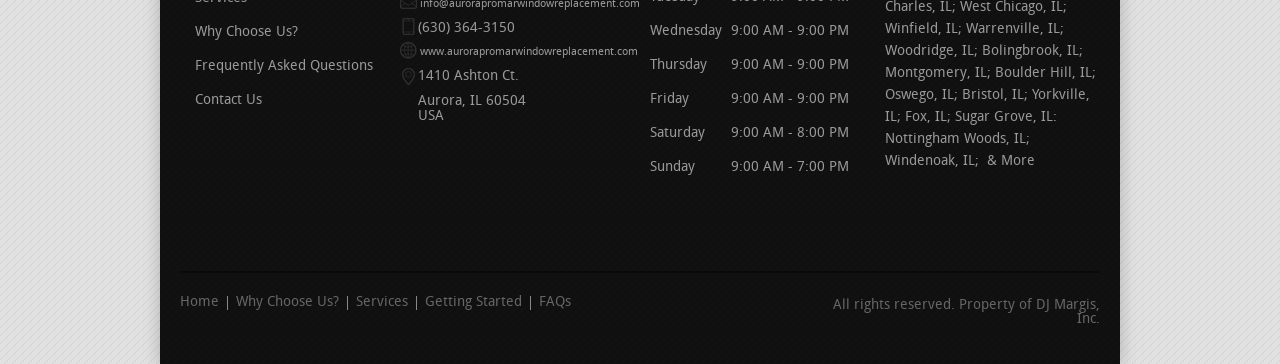Determine the bounding box coordinates for the UI element matching this description: "Getting Started".

[0.326, 0.813, 0.415, 0.852]